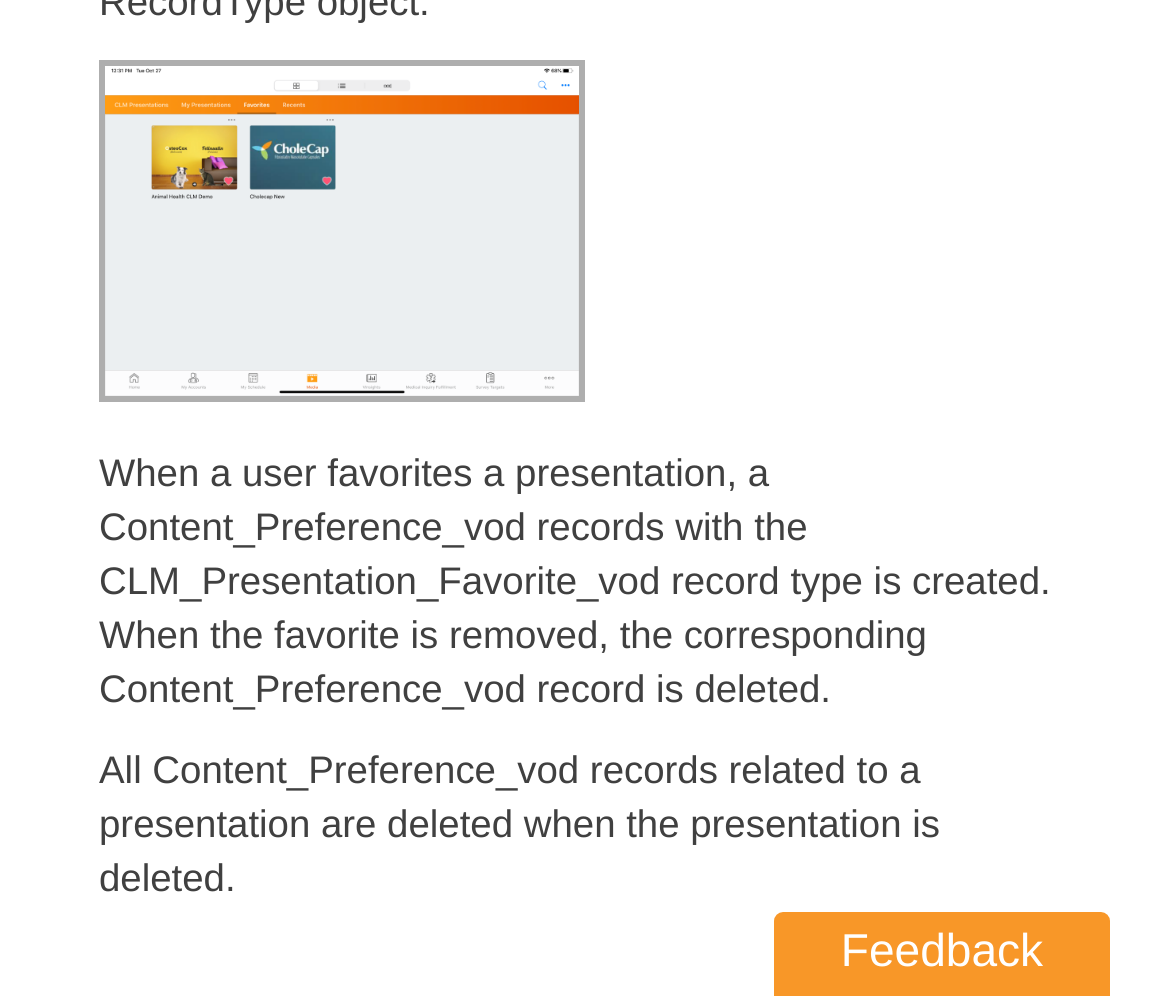Refer to the element description Feedback and identify the corresponding bounding box in the screenshot. Format the coordinates as (top-left x, top-left y, bottom-right x, bottom-right y) with values in the range of 0 to 1.

[0.662, 0.916, 0.949, 1.0]